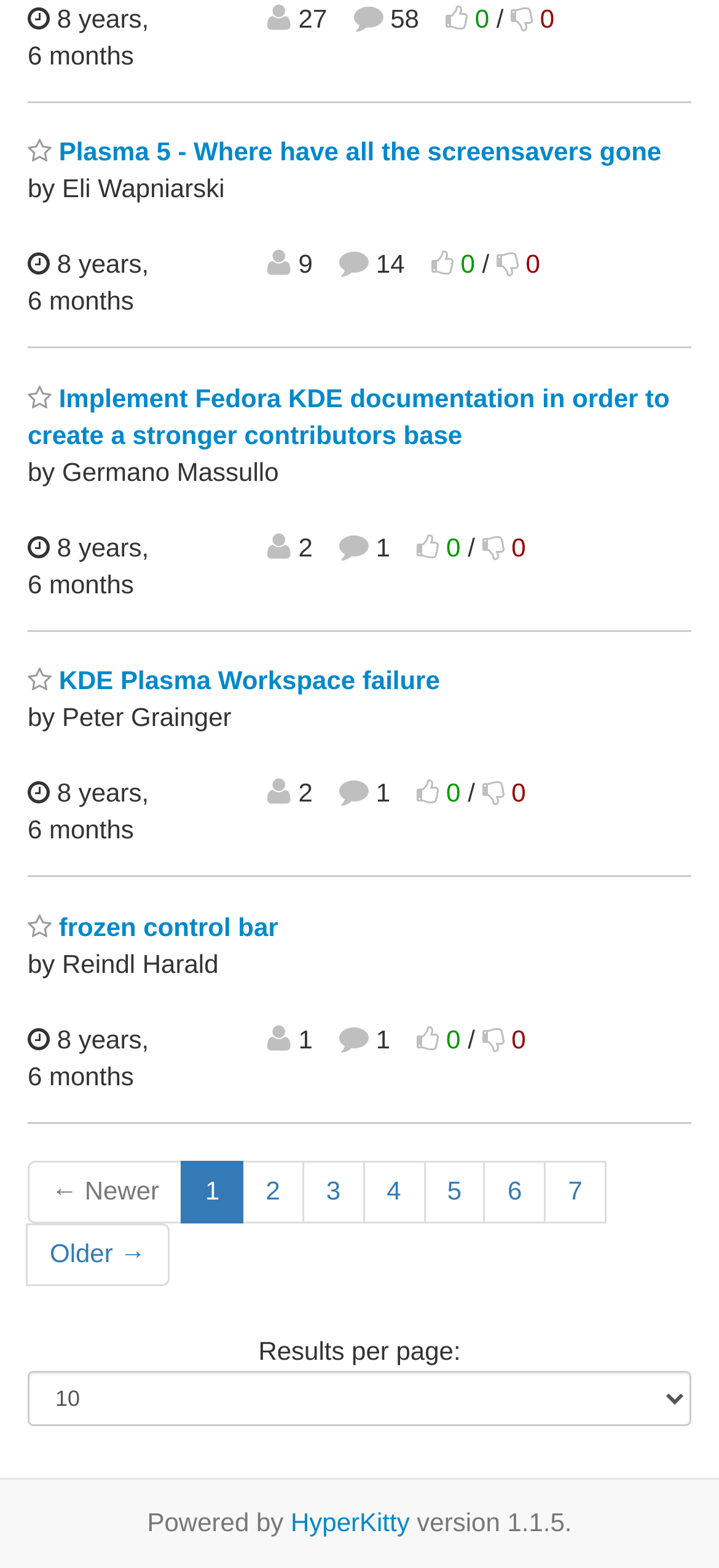Pinpoint the bounding box coordinates of the element you need to click to execute the following instruction: "Search for something". The bounding box should be represented by four float numbers between 0 and 1, in the format [left, top, right, bottom].

None